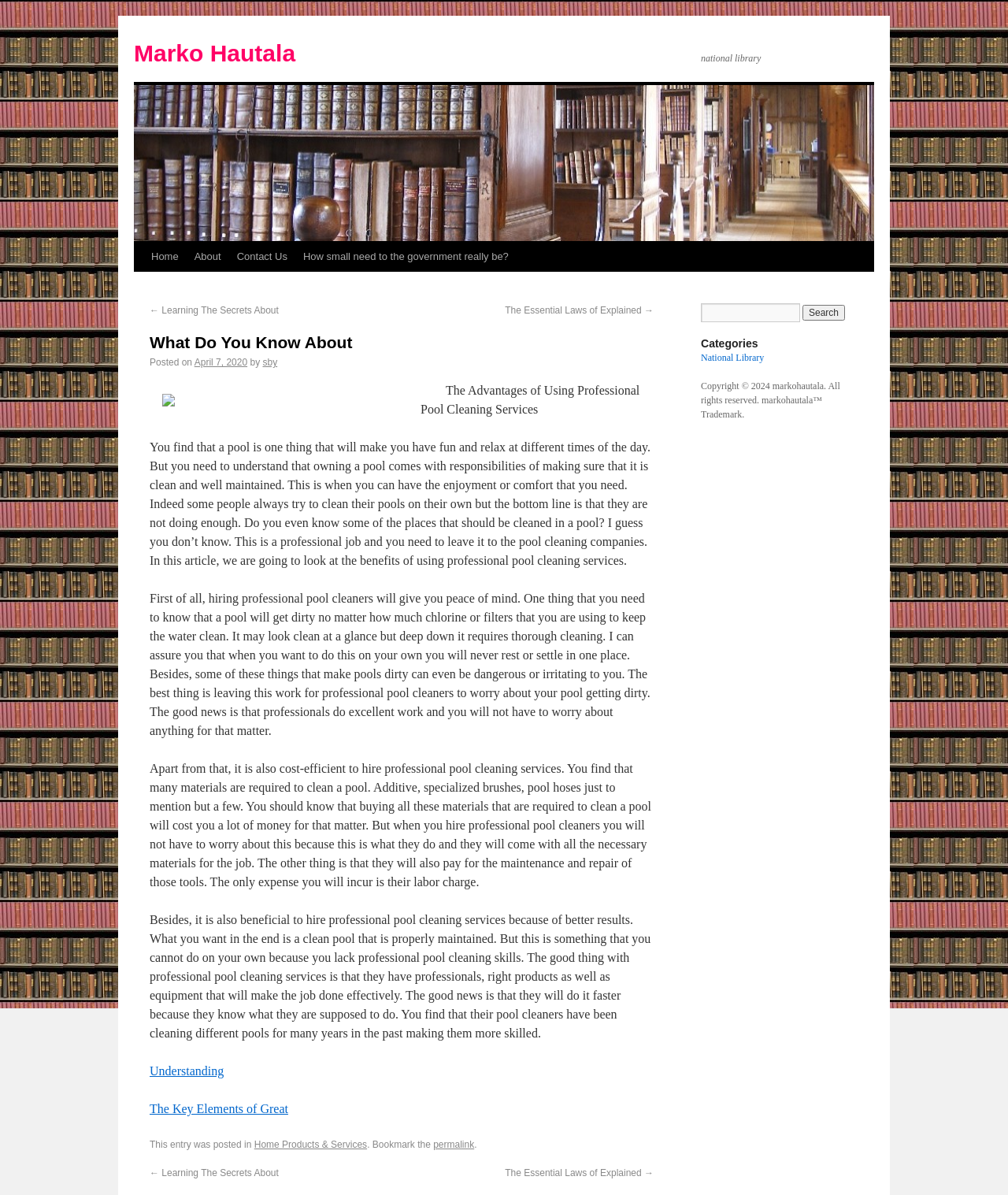Please determine the bounding box coordinates of the element to click in order to execute the following instruction: "Search for something". The coordinates should be four float numbers between 0 and 1, specified as [left, top, right, bottom].

[0.796, 0.255, 0.838, 0.268]